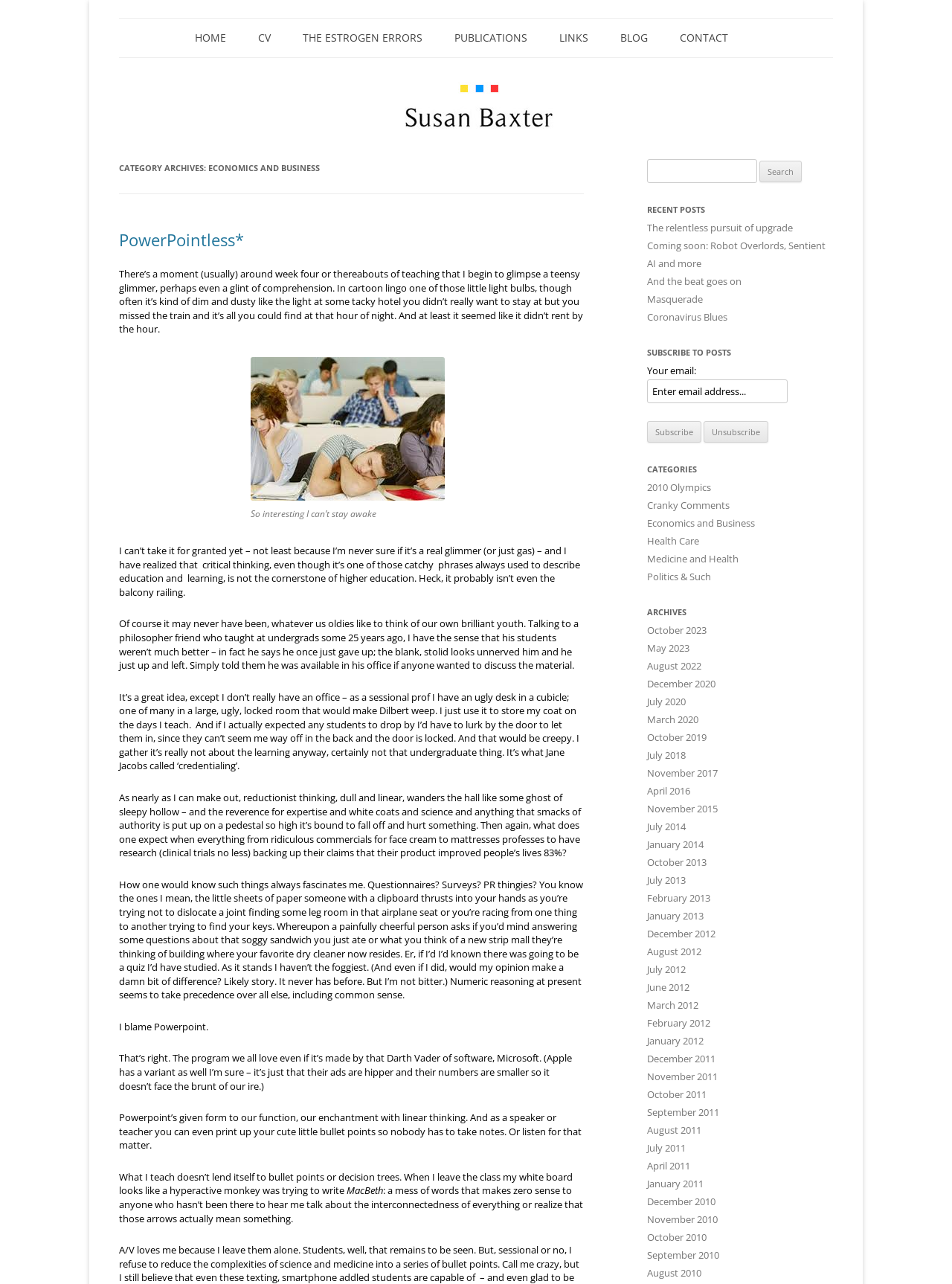Given the description And the beat goes on, predict the bounding box coordinates of the UI element. Ensure the coordinates are in the format (top-left x, top-left y, bottom-right x, bottom-right y) and all values are between 0 and 1.

[0.68, 0.214, 0.779, 0.224]